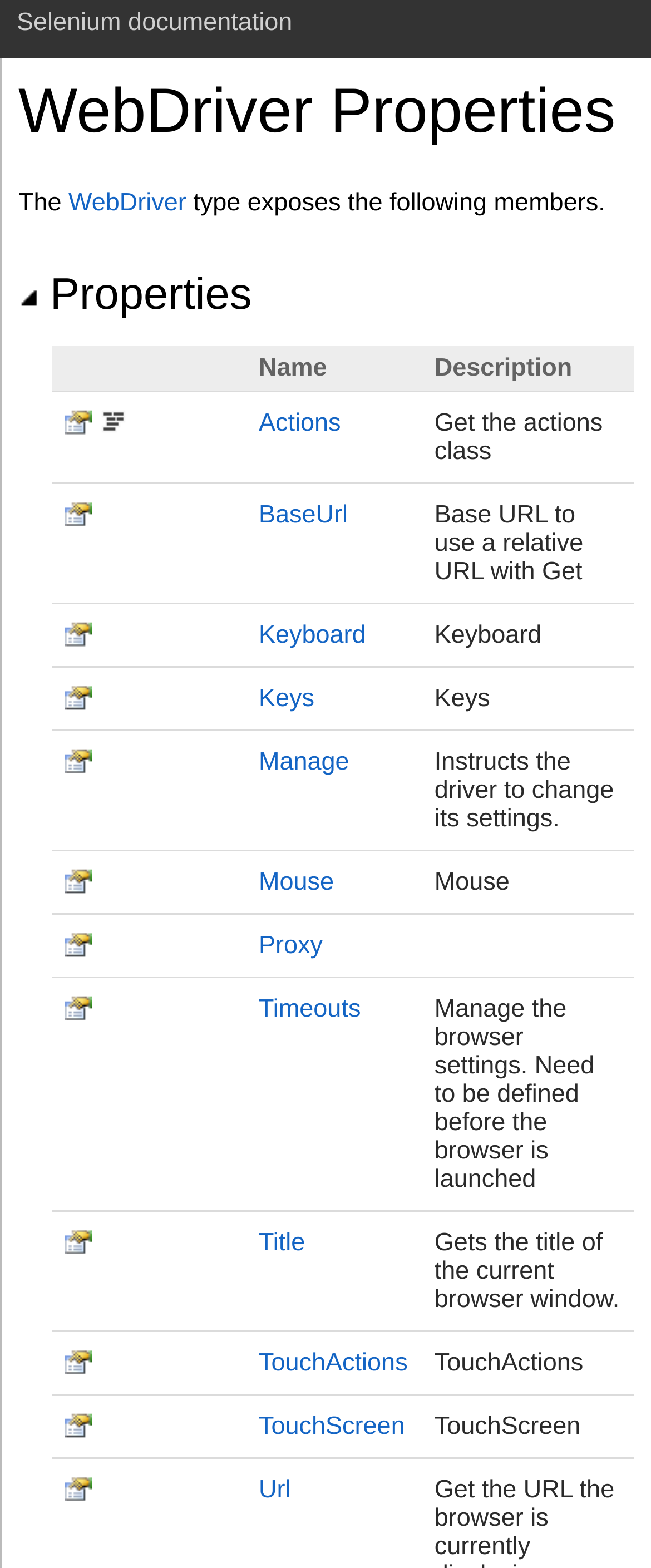Please answer the following question using a single word or phrase: 
How many links are there in the table?

11